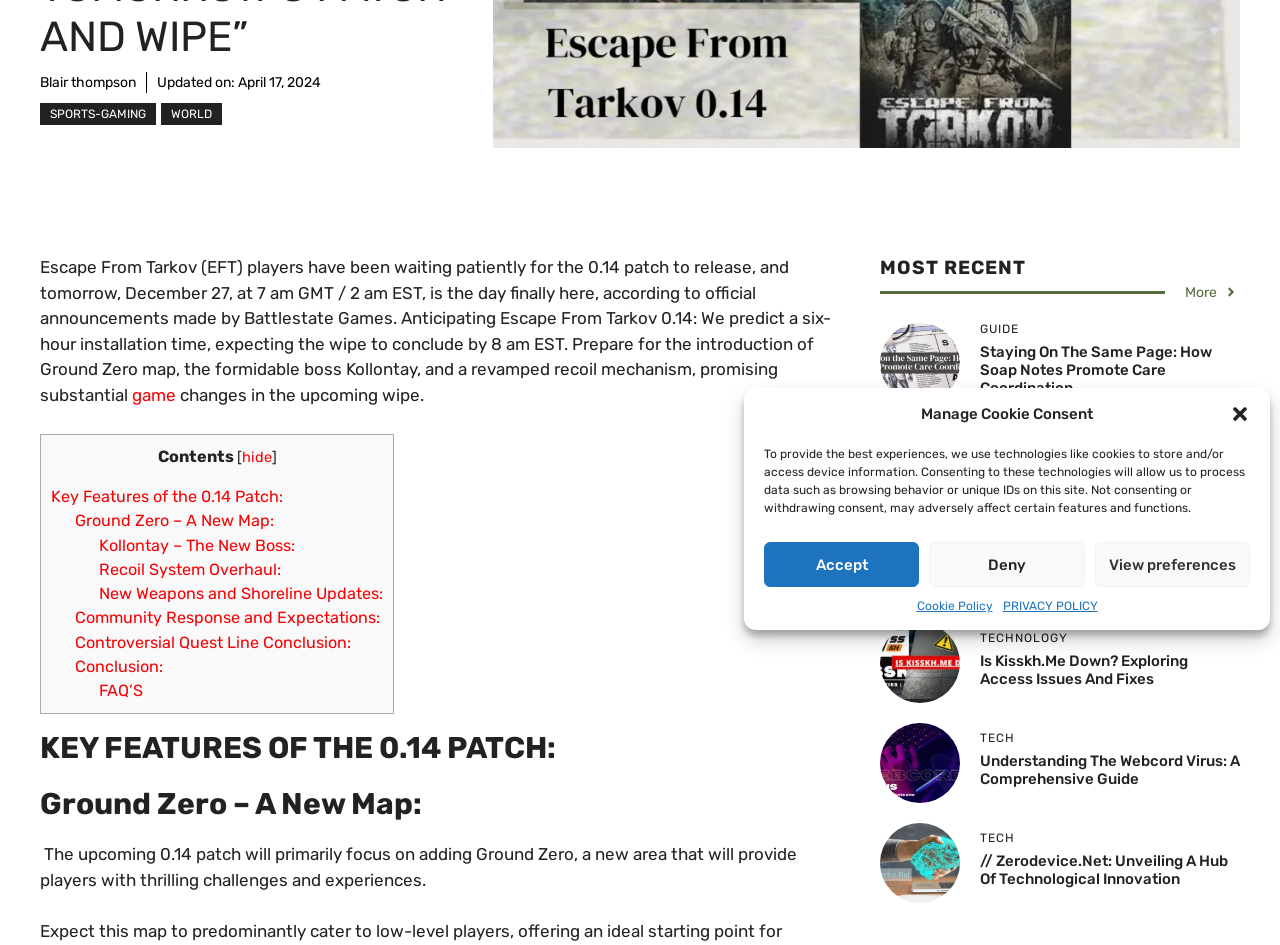From the webpage screenshot, predict the bounding box of the UI element that matches this description: "Controversial Quest Line Conclusion:".

[0.059, 0.669, 0.274, 0.69]